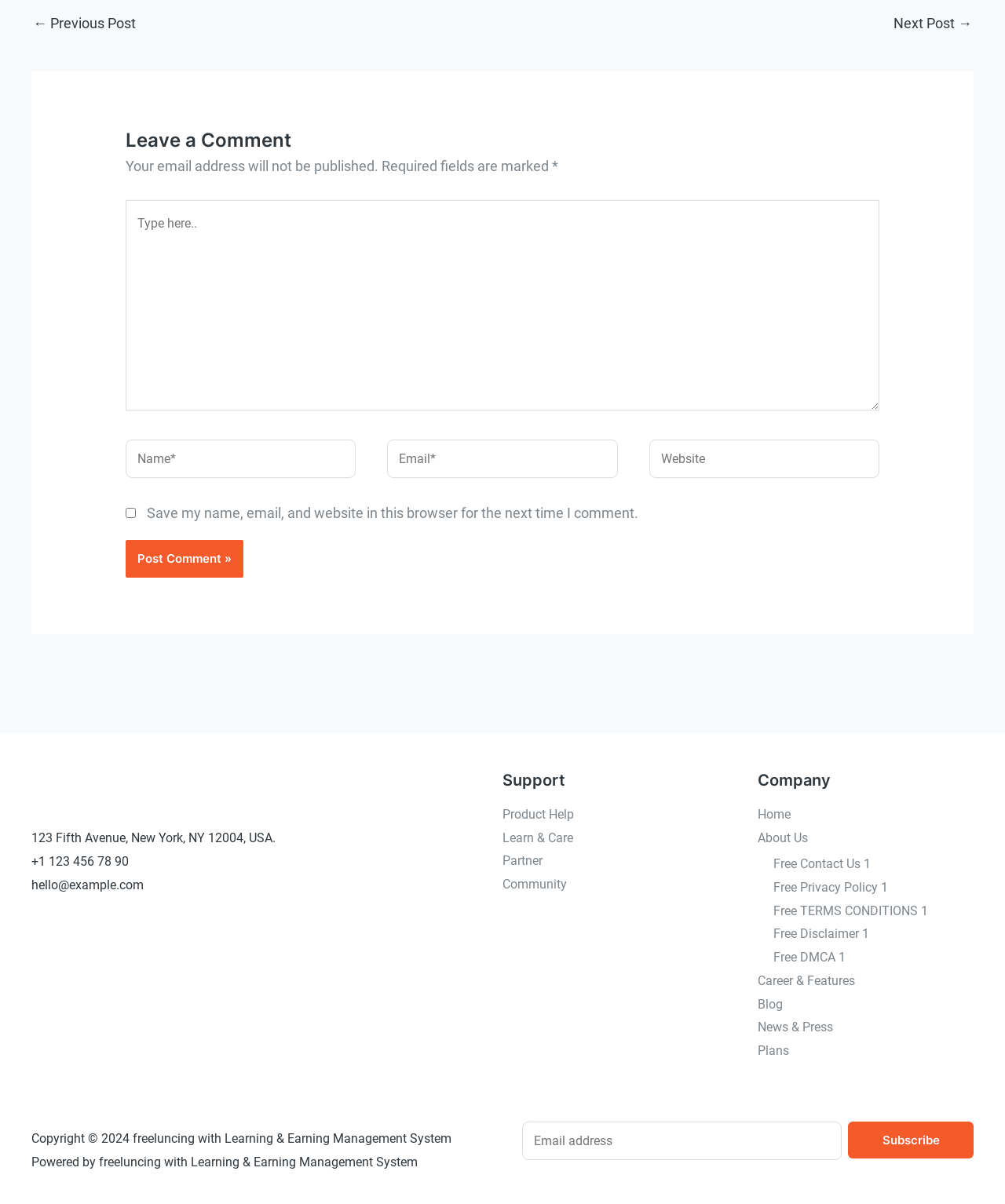Please identify the bounding box coordinates of the region to click in order to complete the given instruction: "Click the 'Post Comment »' button". The coordinates should be four float numbers between 0 and 1, i.e., [left, top, right, bottom].

[0.125, 0.449, 0.242, 0.48]